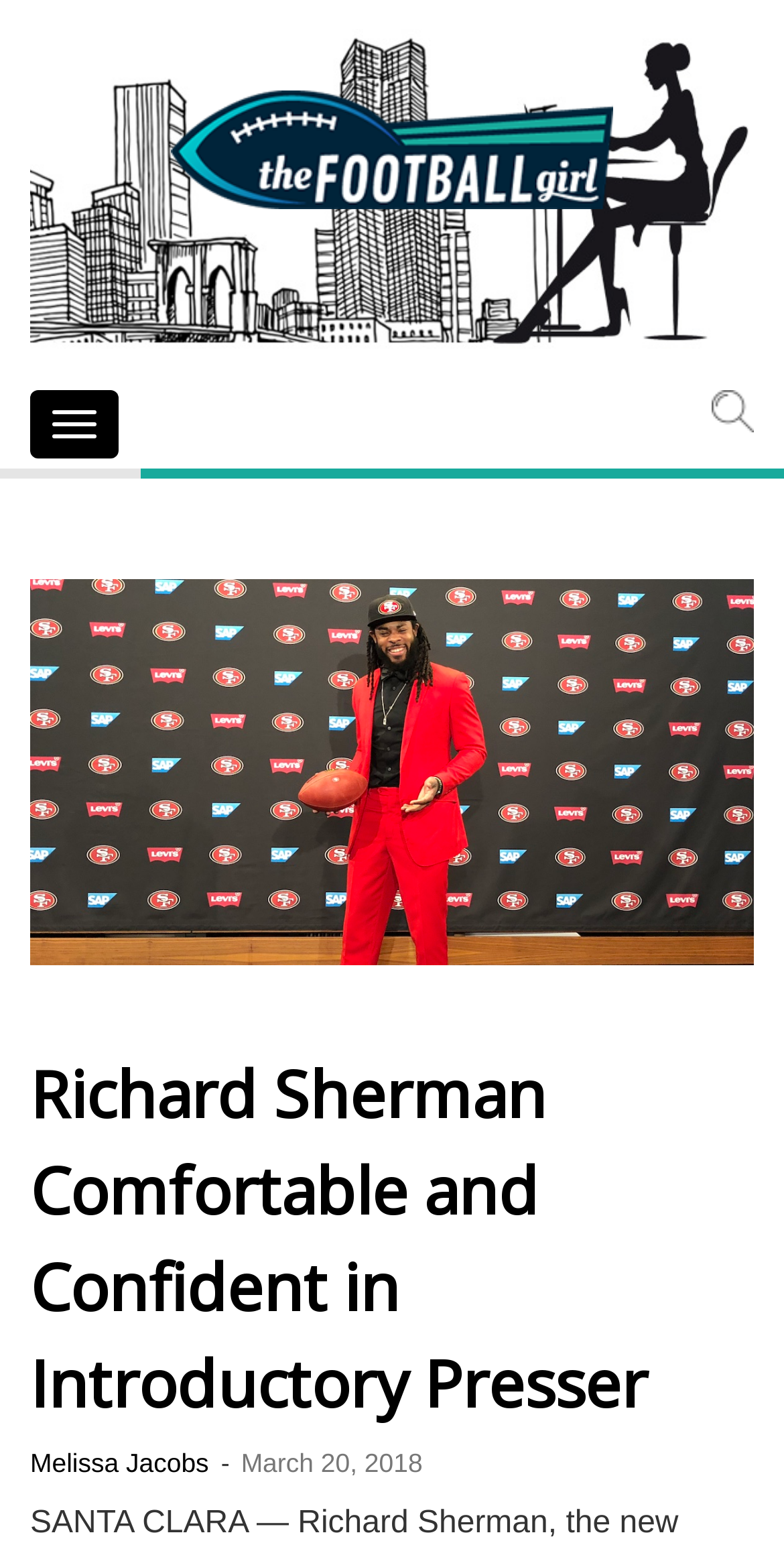What is the name of the website?
Deliver a detailed and extensive answer to the question.

I found two link elements with the text 'The Football Girl', one at the top and one at the bottom of the page, which suggests that it is the name of the website.